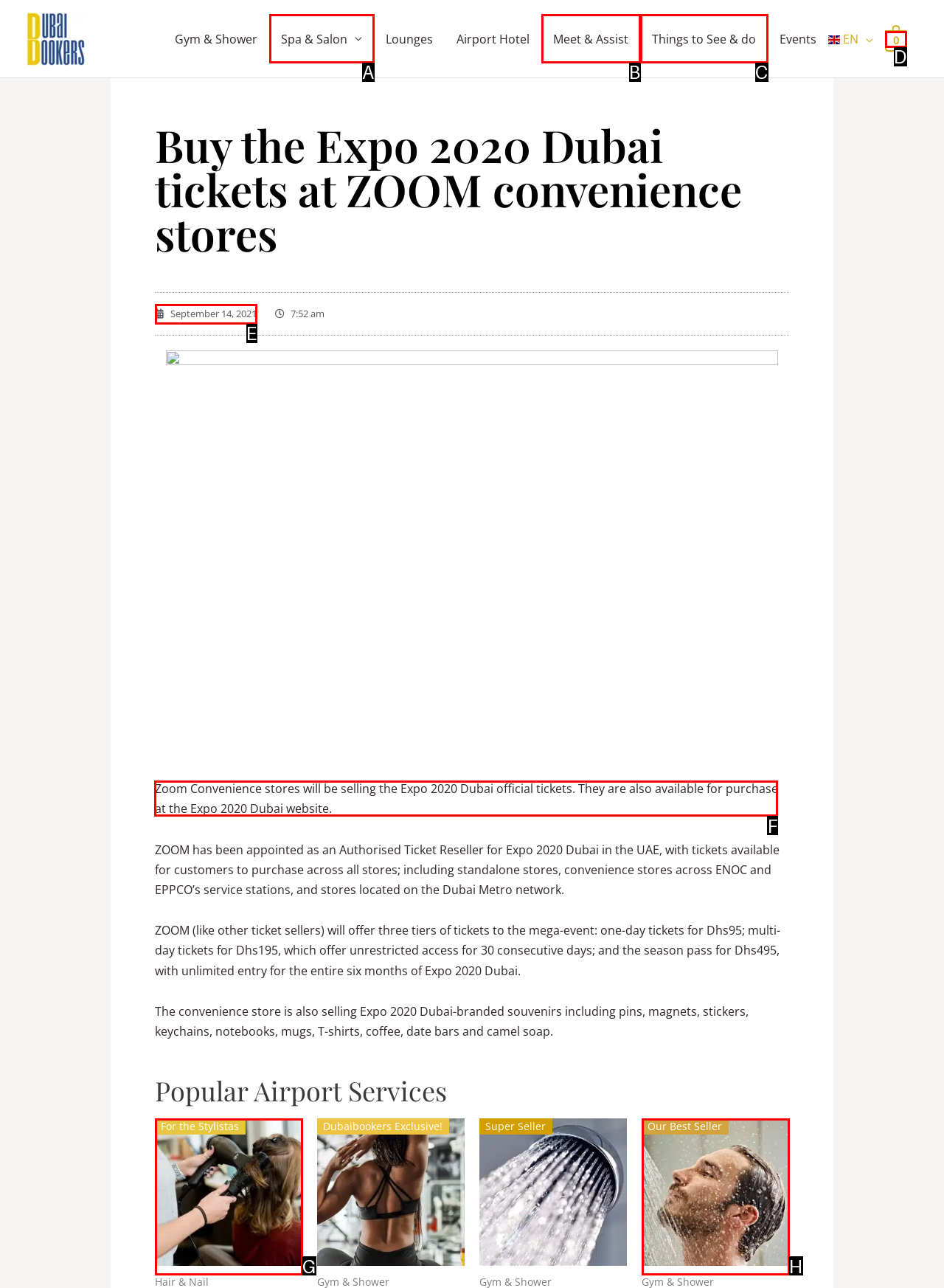For the instruction: Read more about Expo 2020 Dubai tickets, which HTML element should be clicked?
Respond with the letter of the appropriate option from the choices given.

F